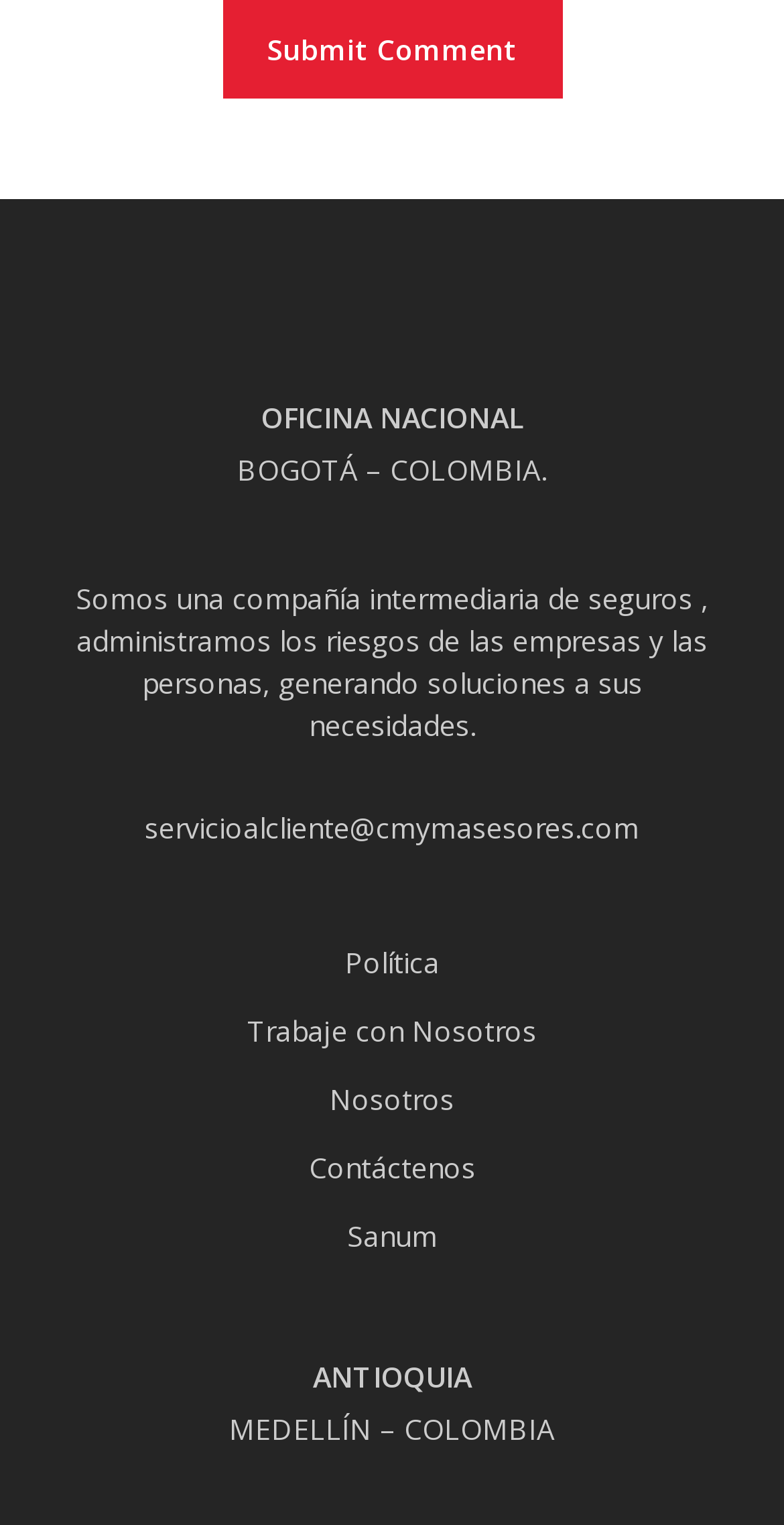What is the location of the company's office in Antioquia?
Analyze the image and provide a thorough answer to the question.

From the static texts 'ANTIOQUIA' and 'MEDELLÍN – COLOMBIA', it can be inferred that the company's office in Antioquia is located in Medellín.